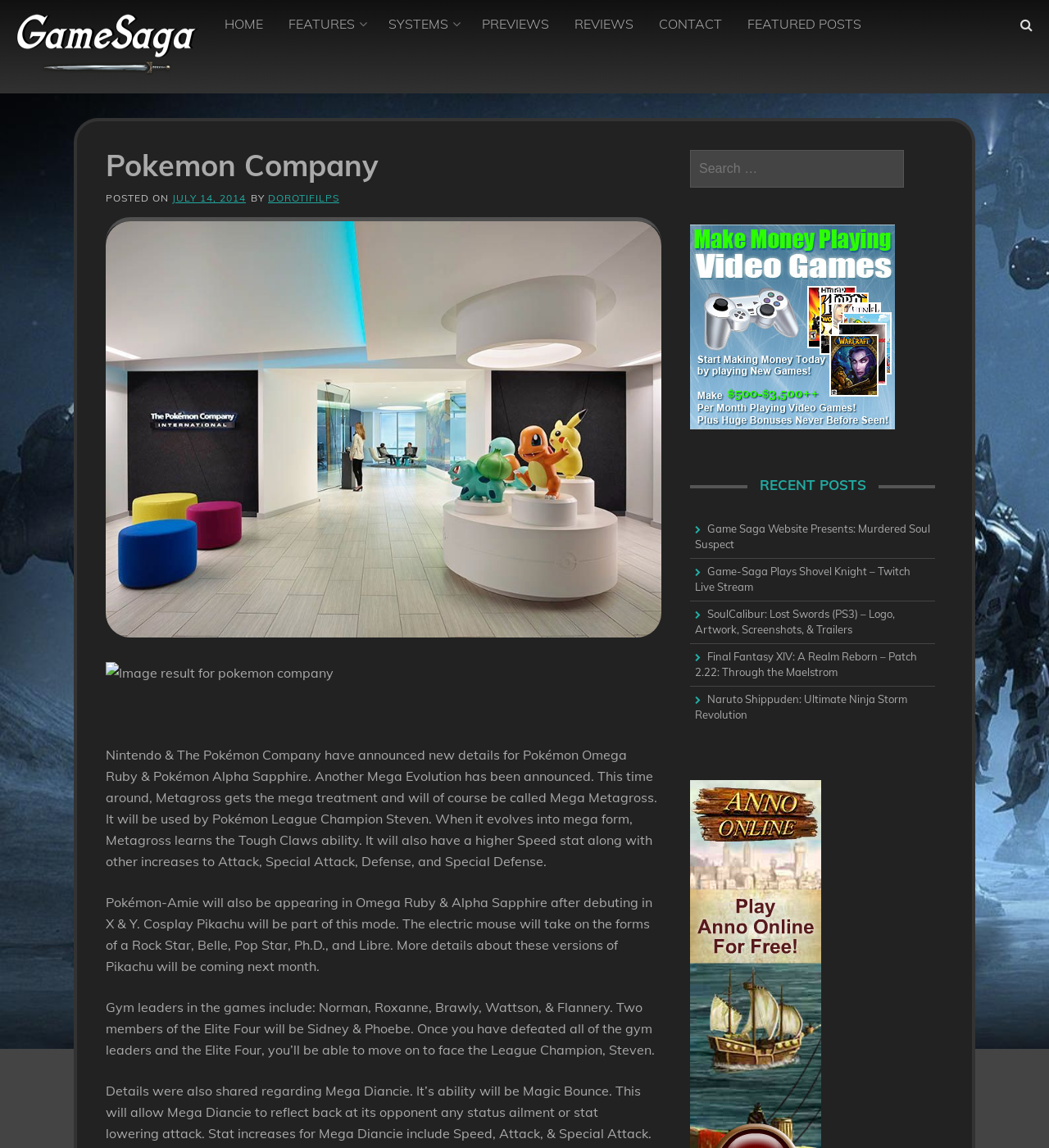Return the bounding box coordinates of the UI element that corresponds to this description: "Hotel Training Courses". The coordinates must be given as four float numbers in the range of 0 and 1, [left, top, right, bottom].

None